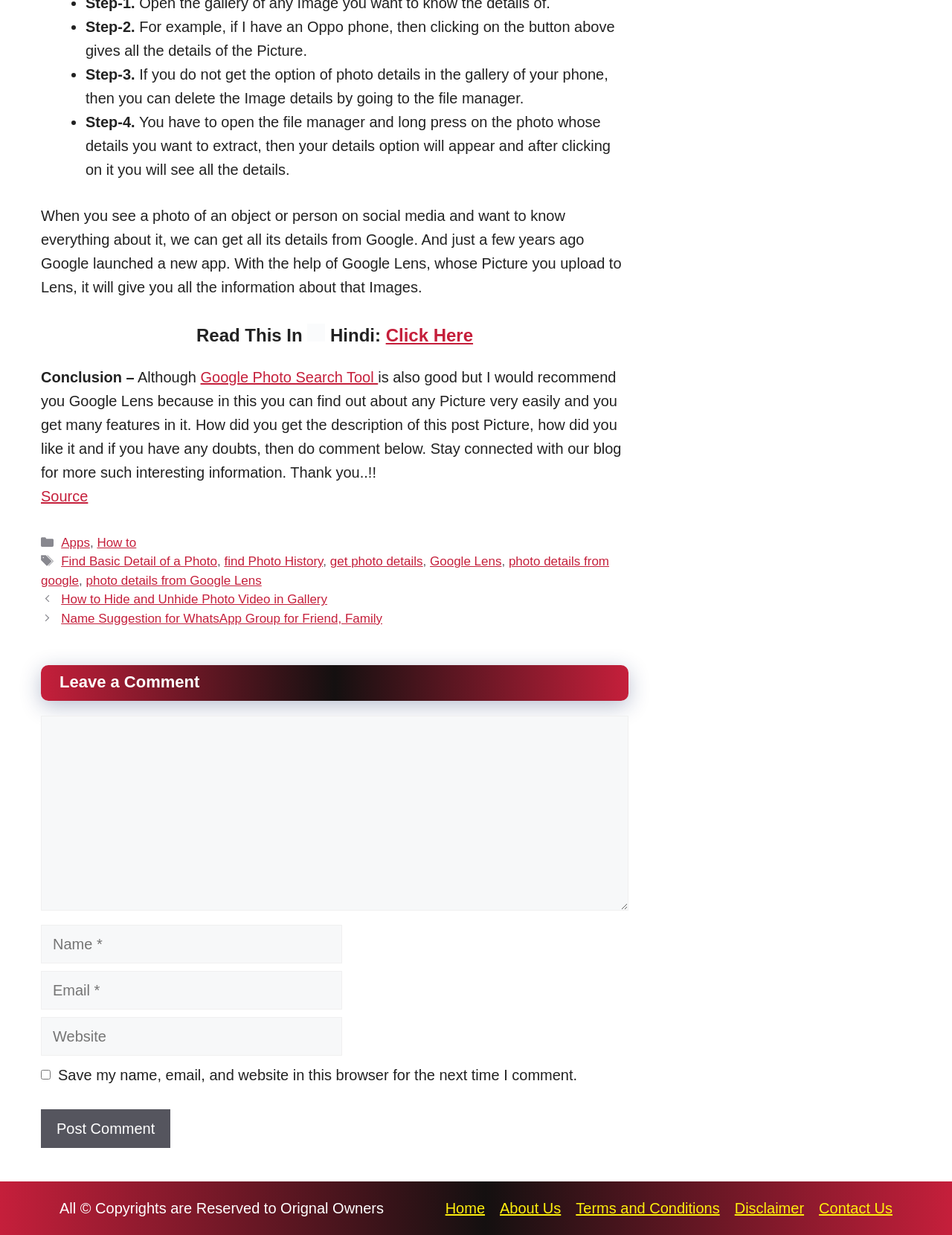Give a concise answer using only one word or phrase for this question:
How can one translate the webpage content to Hindi?

Click Here